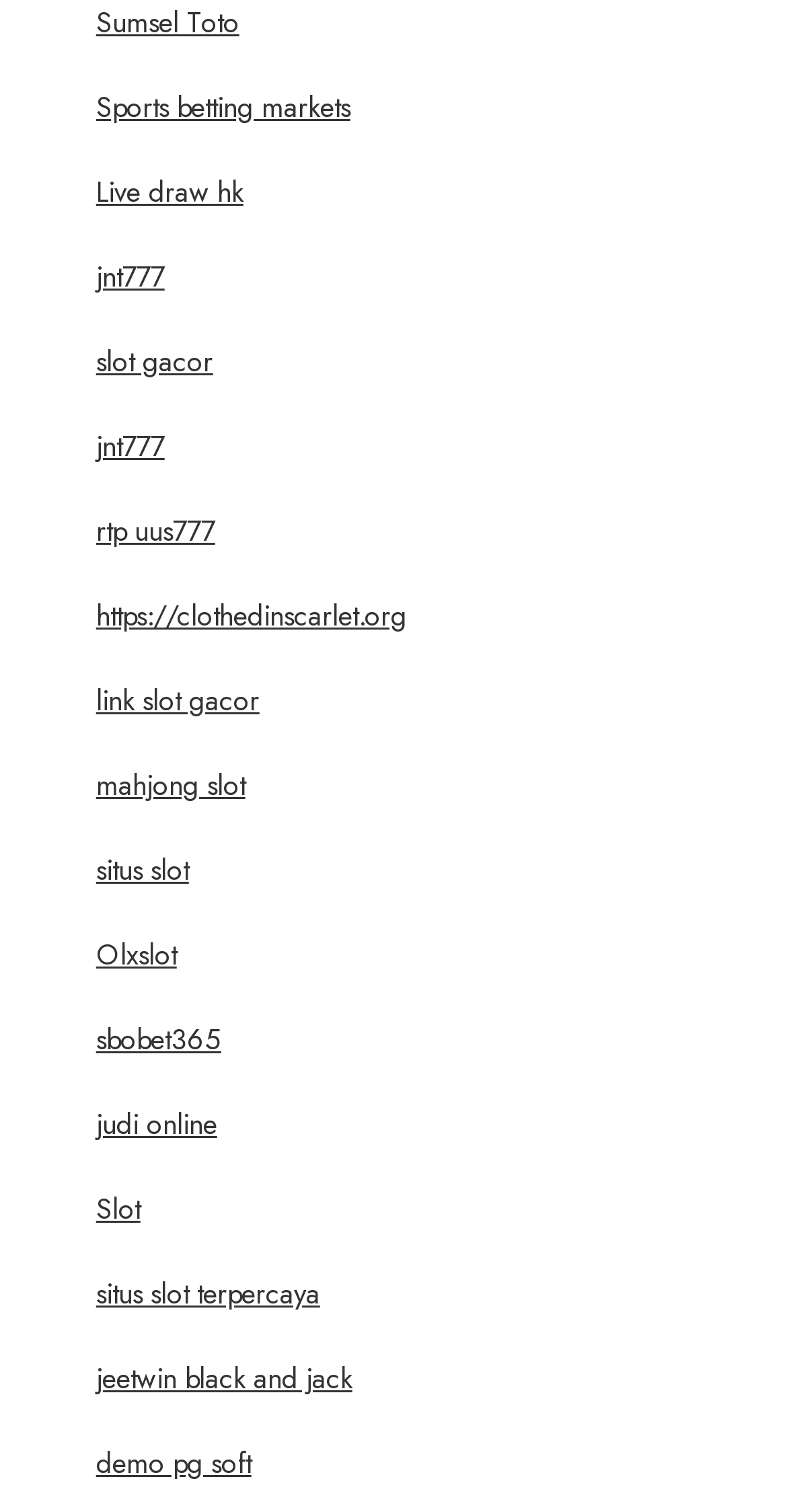What is the last link on the webpage?
Using the visual information, respond with a single word or phrase.

demo pg soft